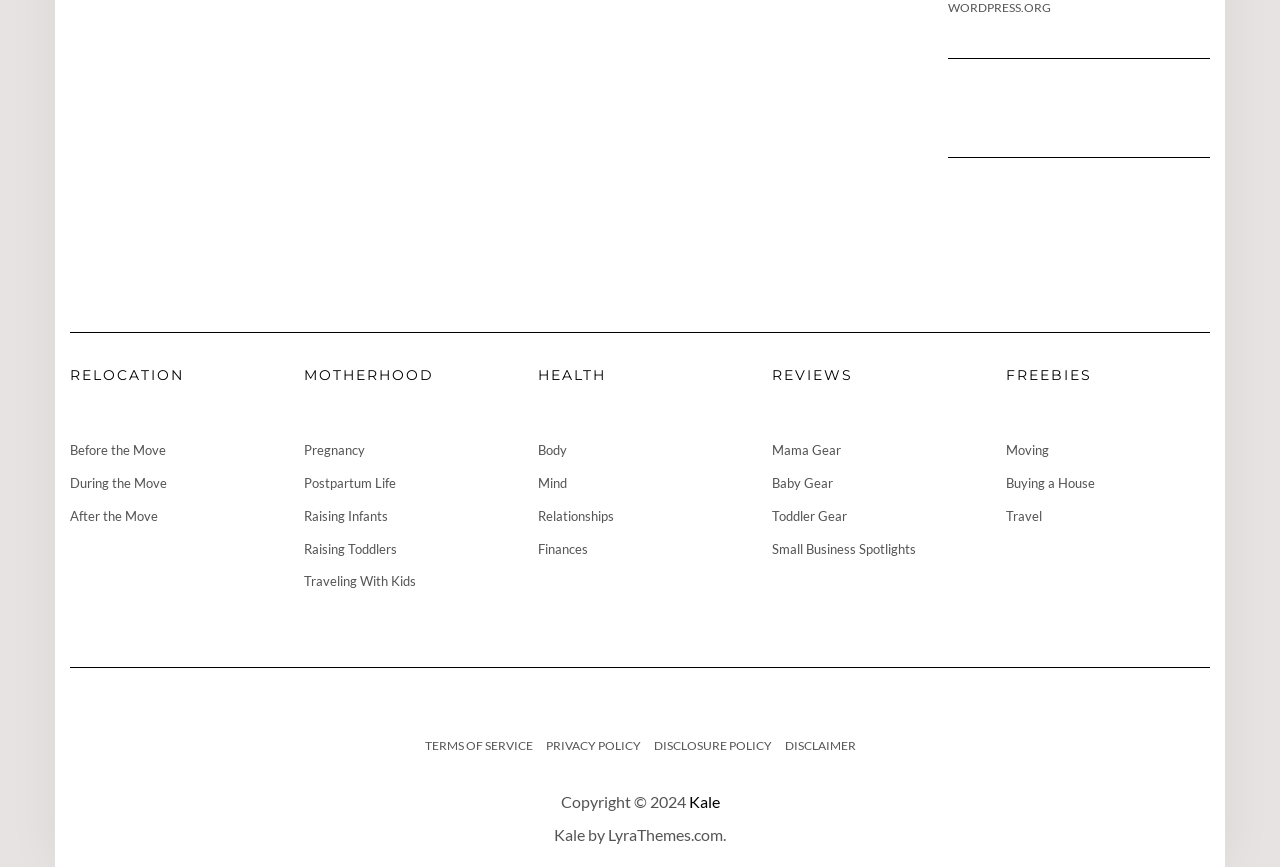Use a single word or phrase to answer the following:
What is the last link in the MOTHERHOOD category?

Traveling With Kids